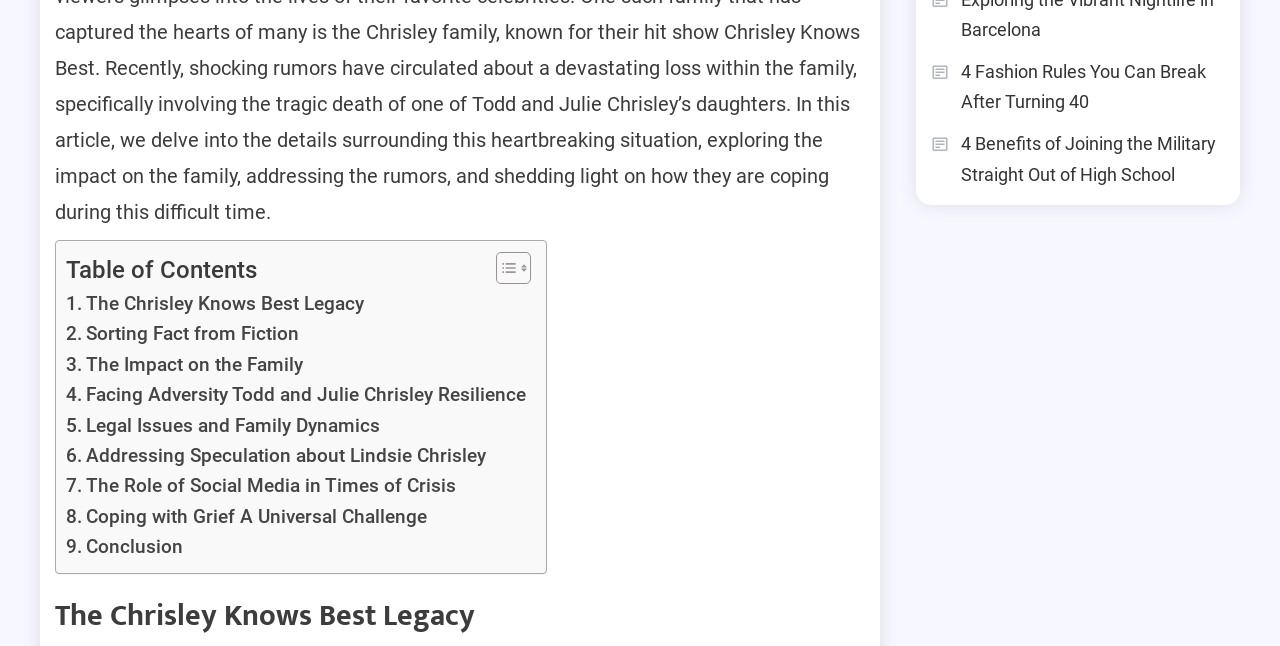Locate the bounding box coordinates of the UI element described by: "Travel Guide". Provide the coordinates as four float numbers between 0 and 1, formatted as [left, top, right, bottom].

[0.805, 0.231, 0.878, 0.276]